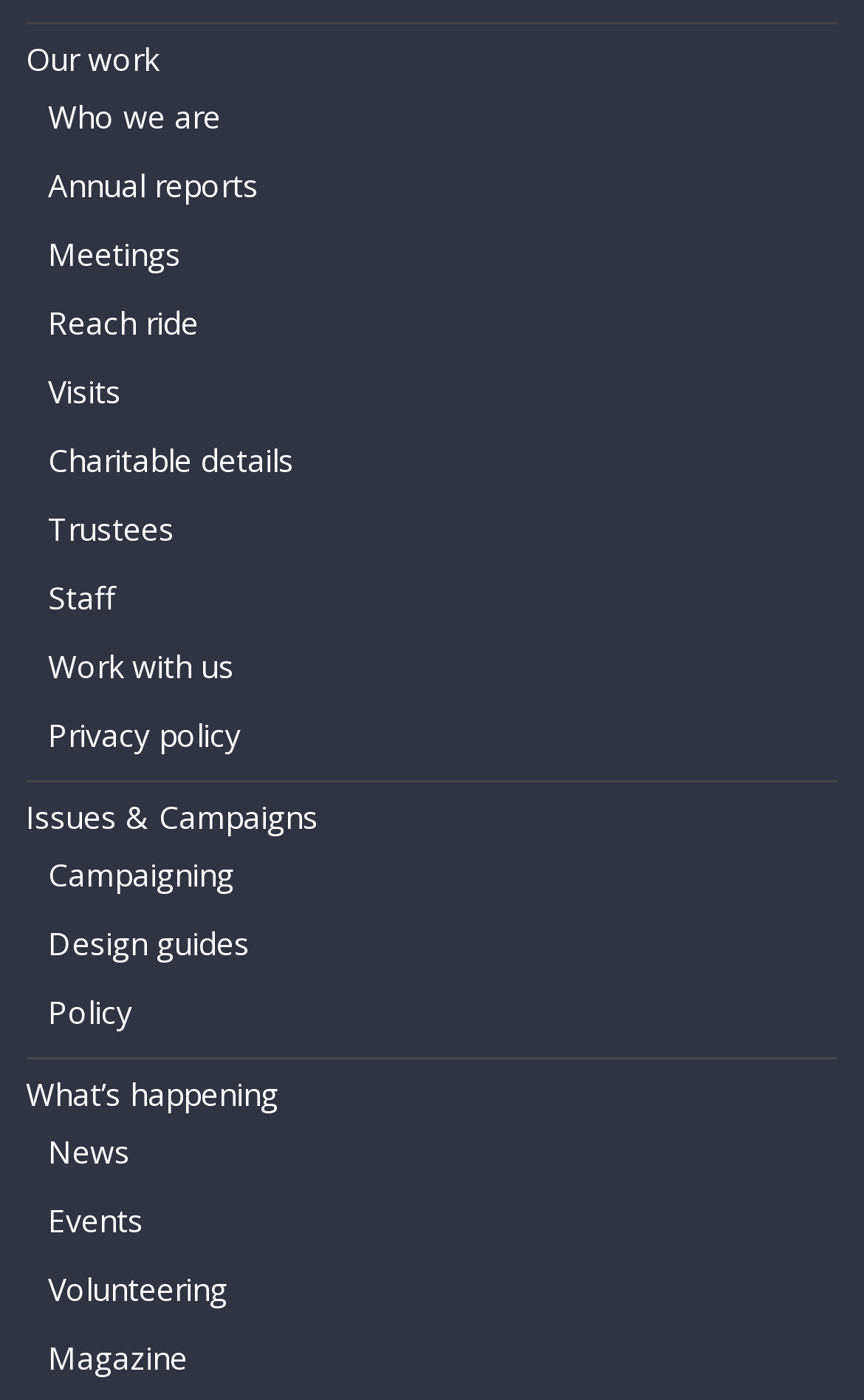Using the element description Design guides, predict the bounding box coordinates for the UI element. Provide the coordinates in (top-left x, top-left y, bottom-right x, bottom-right y) format with values ranging from 0 to 1.

[0.056, 0.658, 0.289, 0.688]